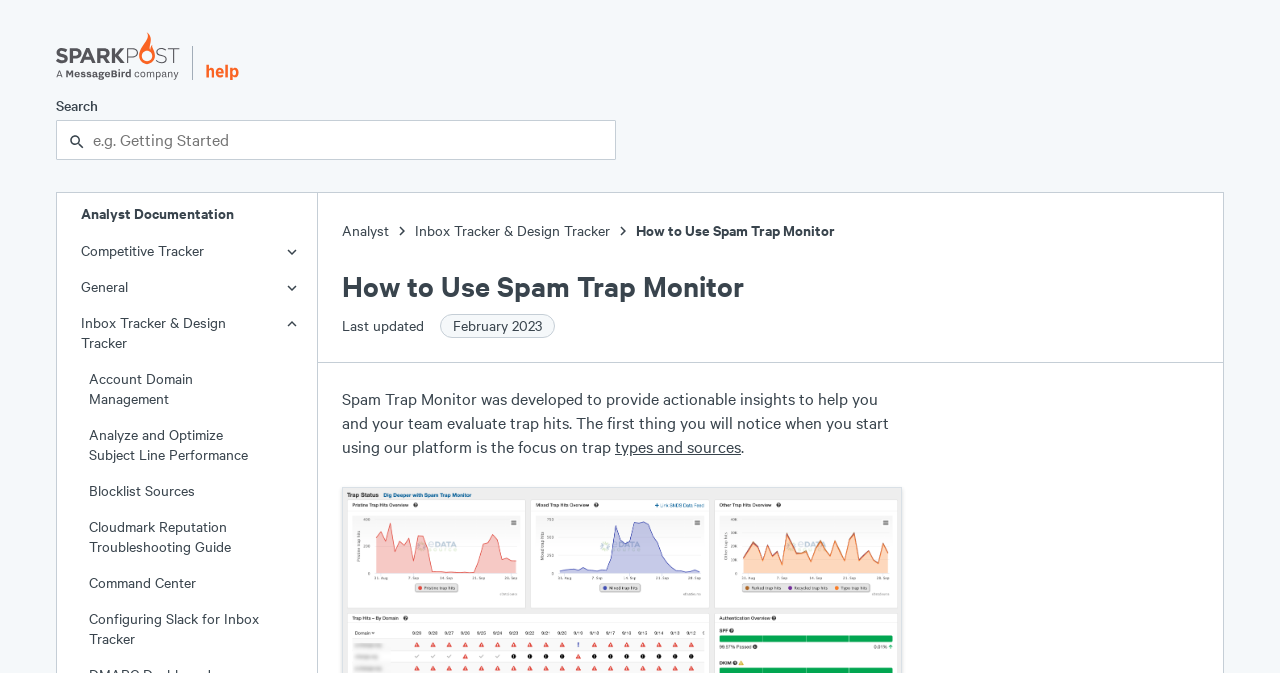Identify the bounding box for the UI element described as: "Resources and Tools footer navigation". Ensure the coordinates are four float numbers between 0 and 1, formatted as [left, top, right, bottom].

None